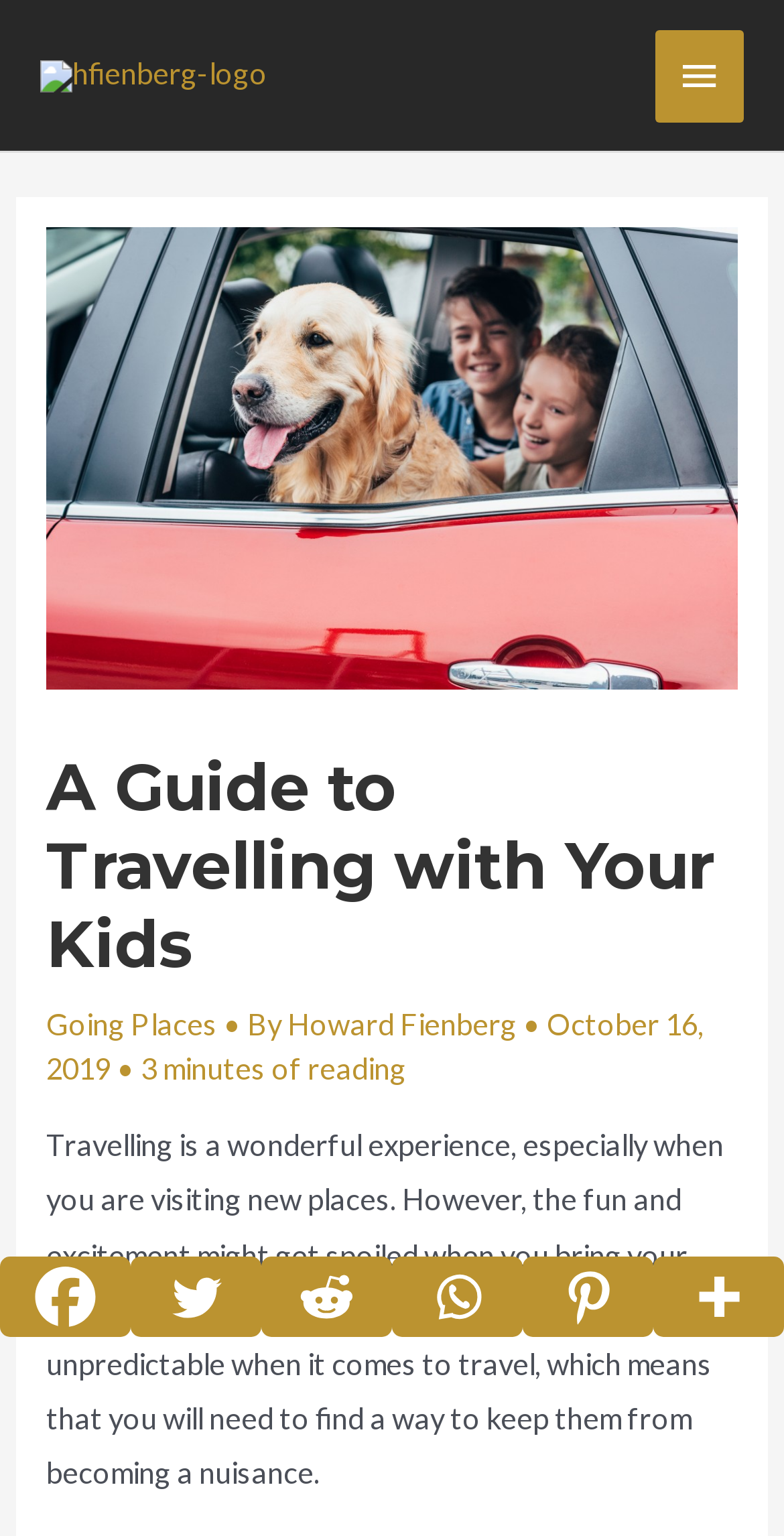Please provide the bounding box coordinates for the element that needs to be clicked to perform the following instruction: "Check recent projects". The coordinates should be given as four float numbers between 0 and 1, i.e., [left, top, right, bottom].

None